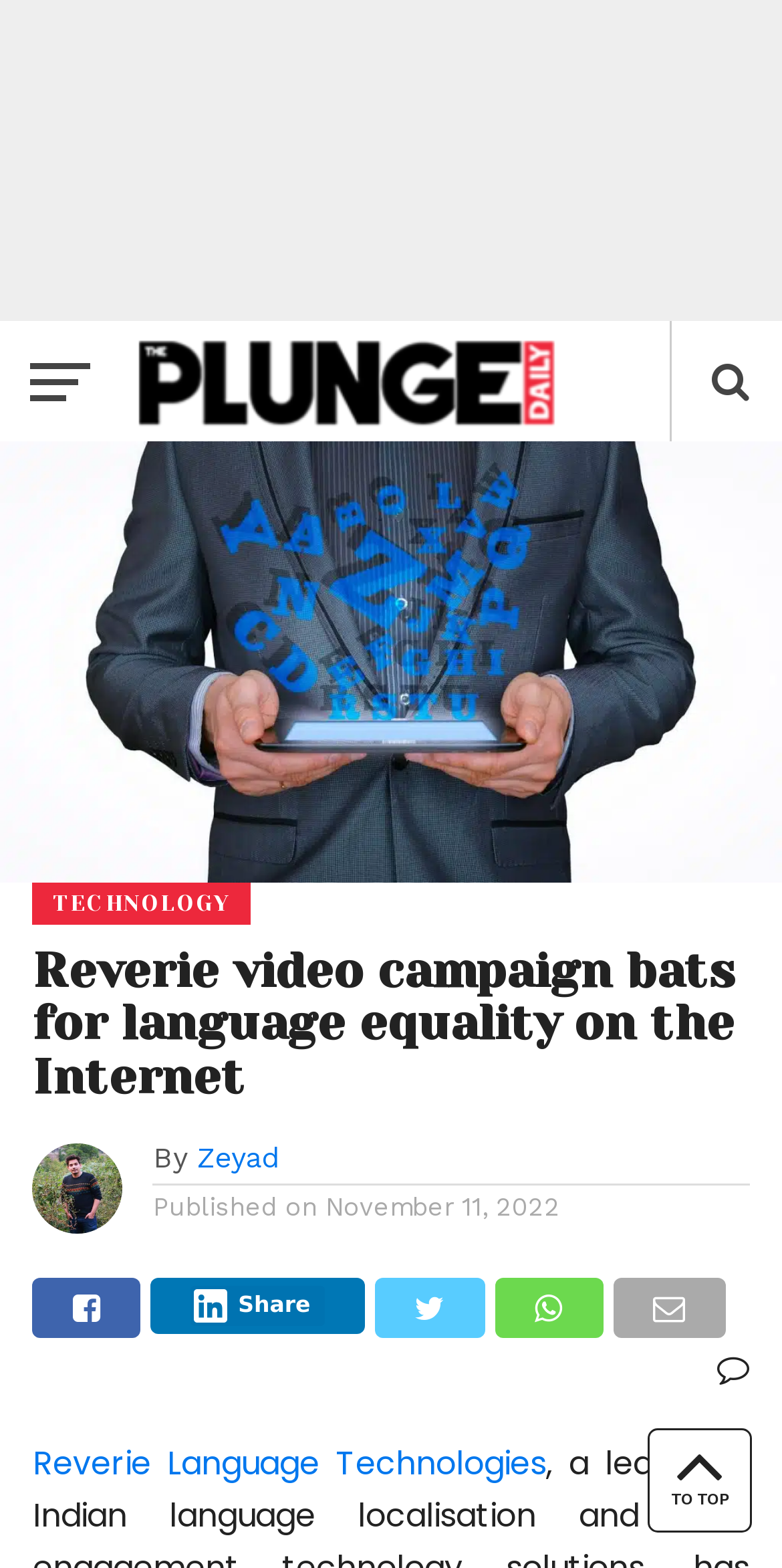What is the purpose of the button at the bottom of the article?
Look at the image and respond with a one-word or short-phrase answer.

Share